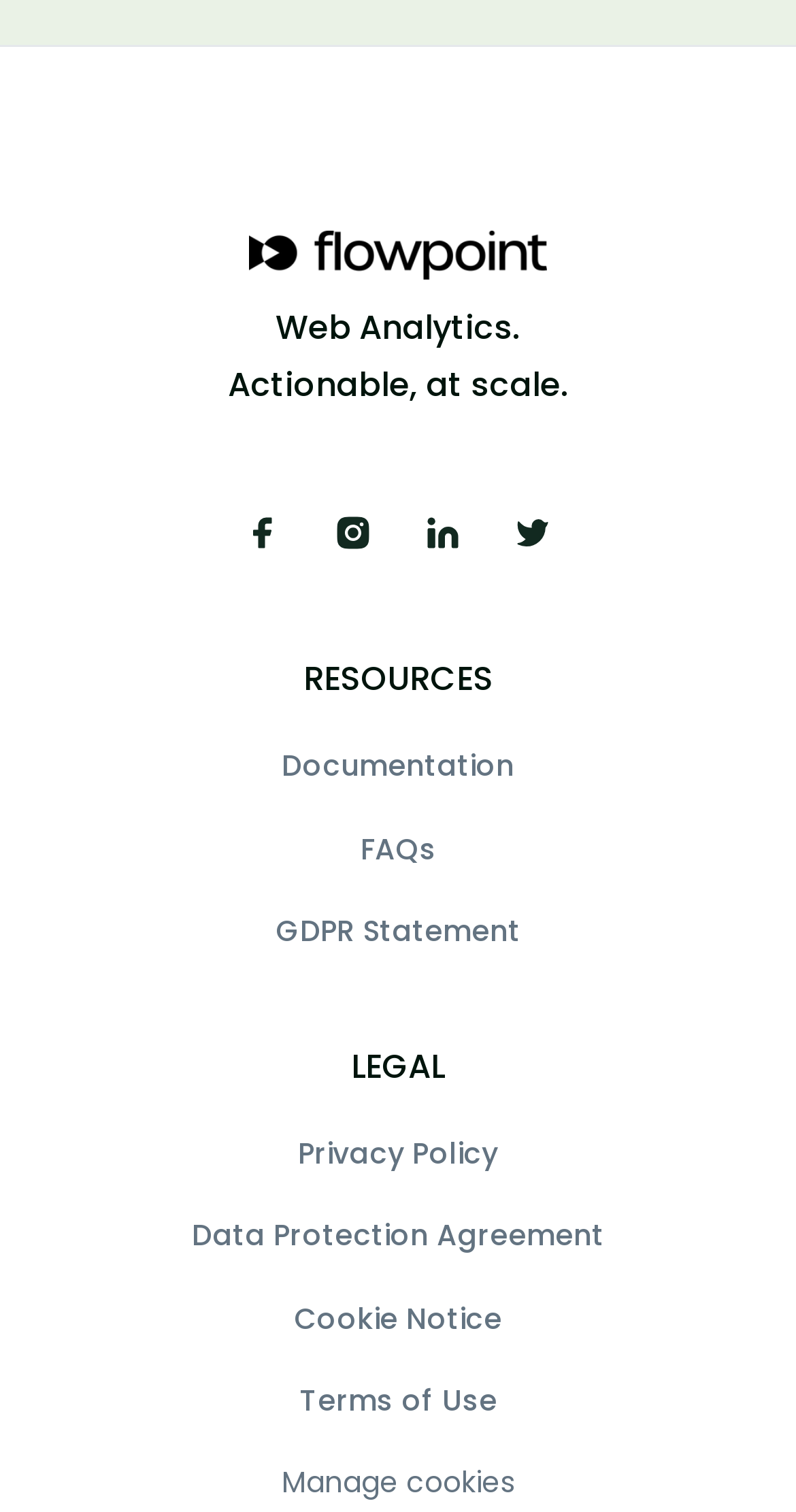Determine the bounding box coordinates for the clickable element to execute this instruction: "connect with Facebook". Provide the coordinates as four float numbers between 0 and 1, i.e., [left, top, right, bottom].

[0.285, 0.329, 0.377, 0.377]